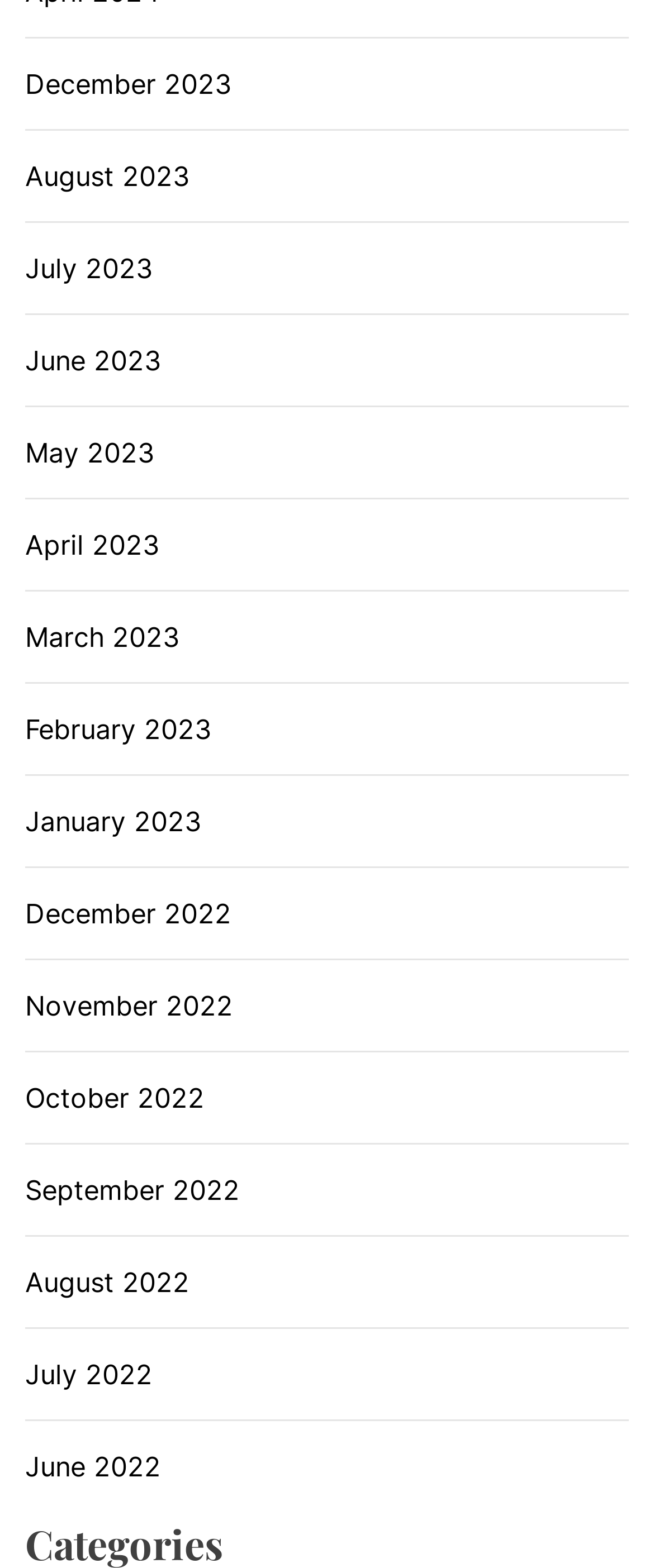How many links are there for 2022?
Using the image, answer in one word or phrase.

5